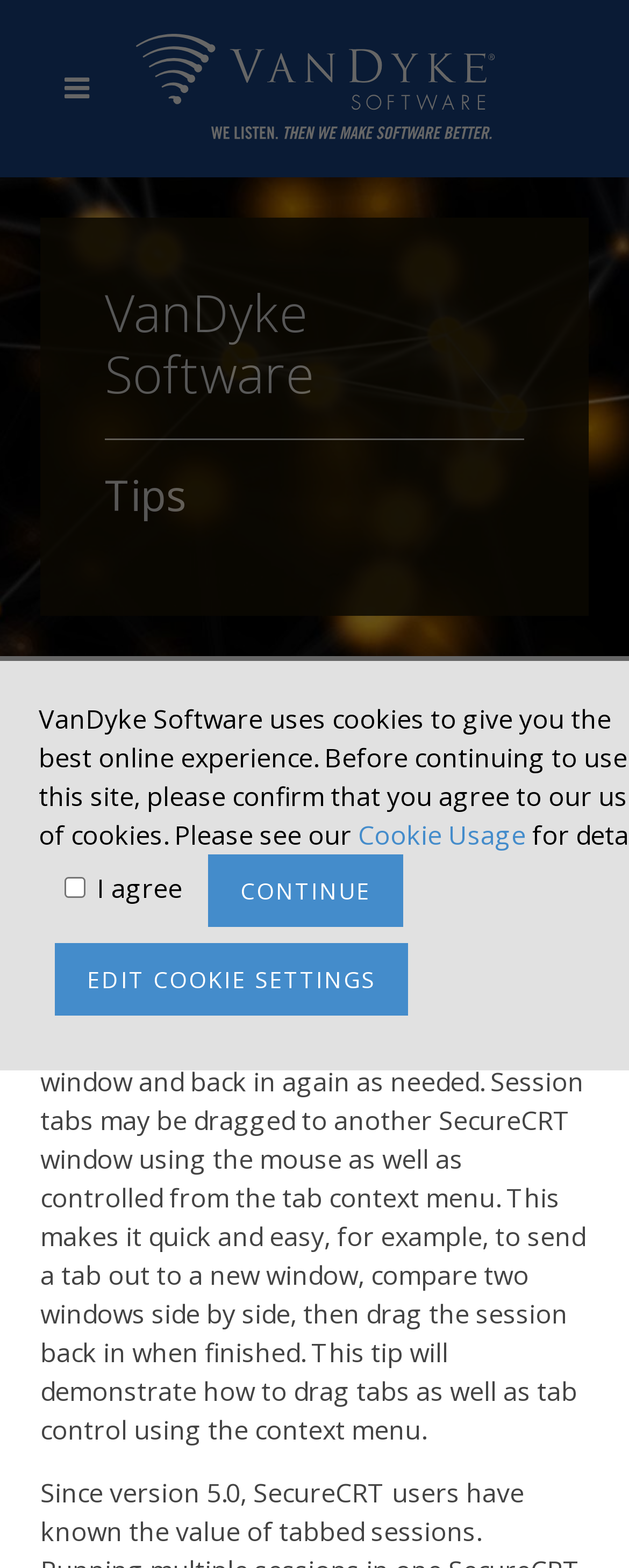Locate the bounding box coordinates of the clickable element to fulfill the following instruction: "Send us a question or comment". Provide the coordinates as four float numbers between 0 and 1 in the format [left, top, right, bottom].

[0.768, 0.441, 0.814, 0.46]